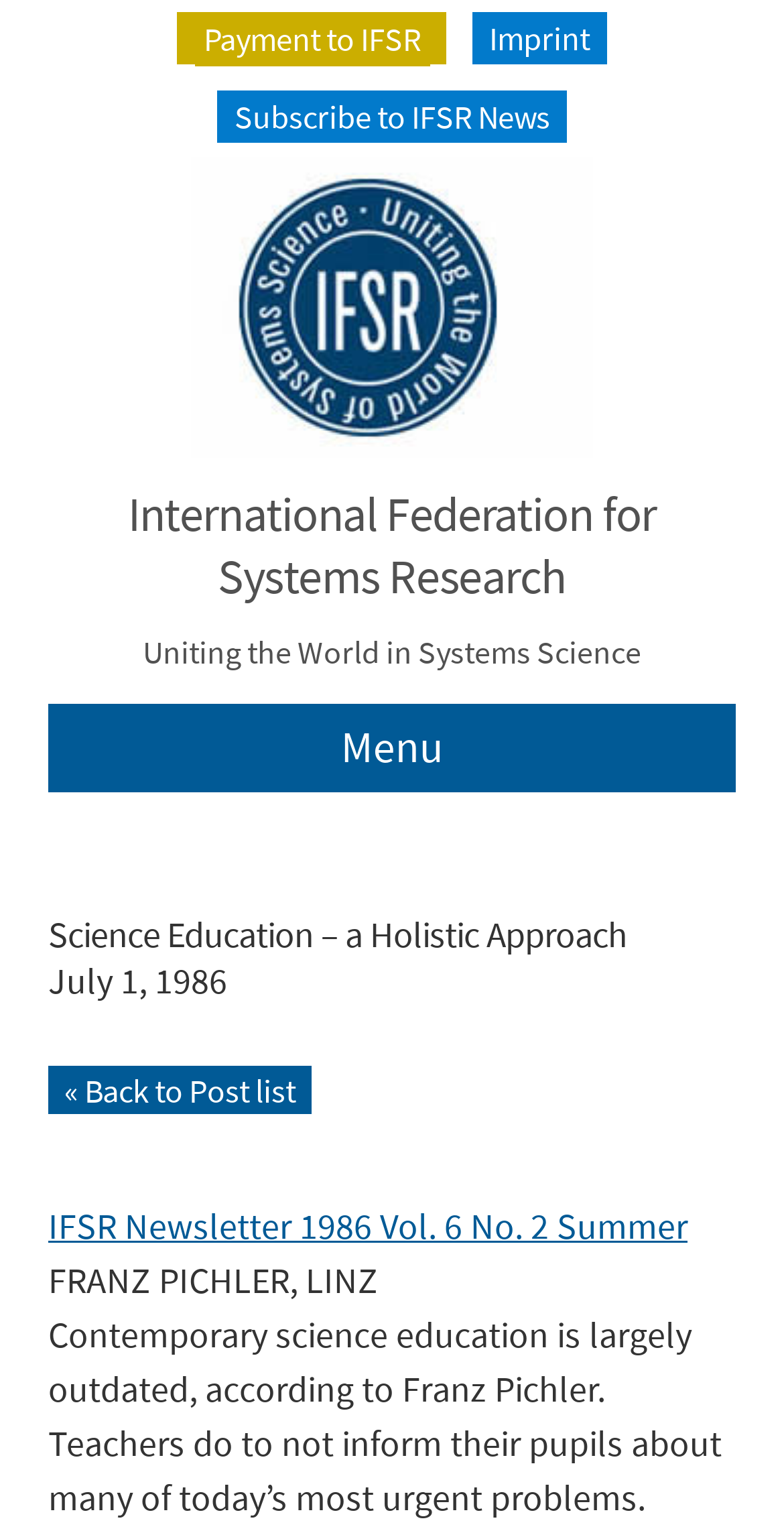Show the bounding box coordinates for the element that needs to be clicked to execute the following instruction: "Visit International Federation for Systems Research". Provide the coordinates in the form of four float numbers between 0 and 1, i.e., [left, top, right, bottom].

[0.244, 0.275, 0.756, 0.305]